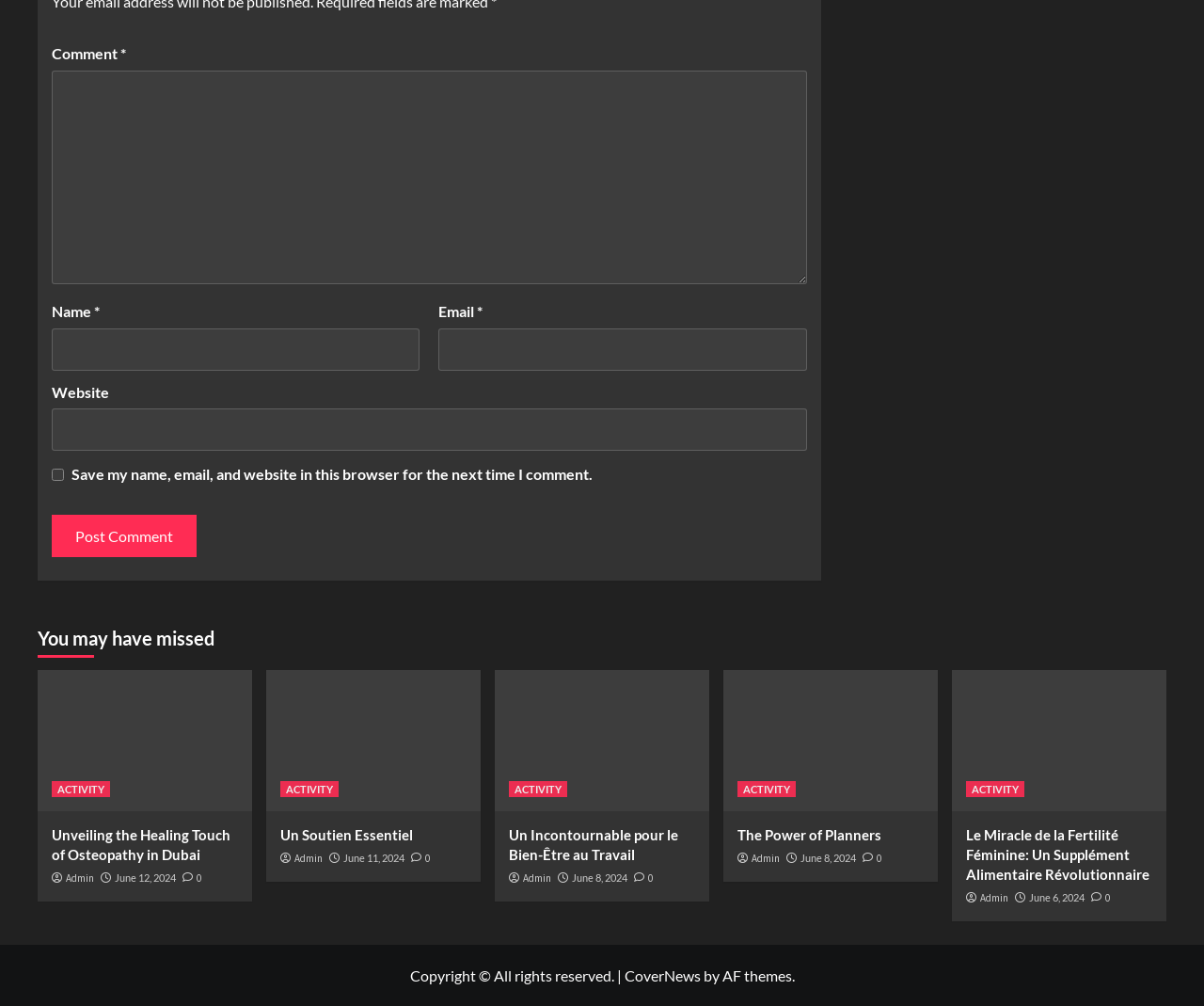What is the common theme among the articles on this webpage?
Answer with a single word or phrase, using the screenshot for reference.

Health and wellness